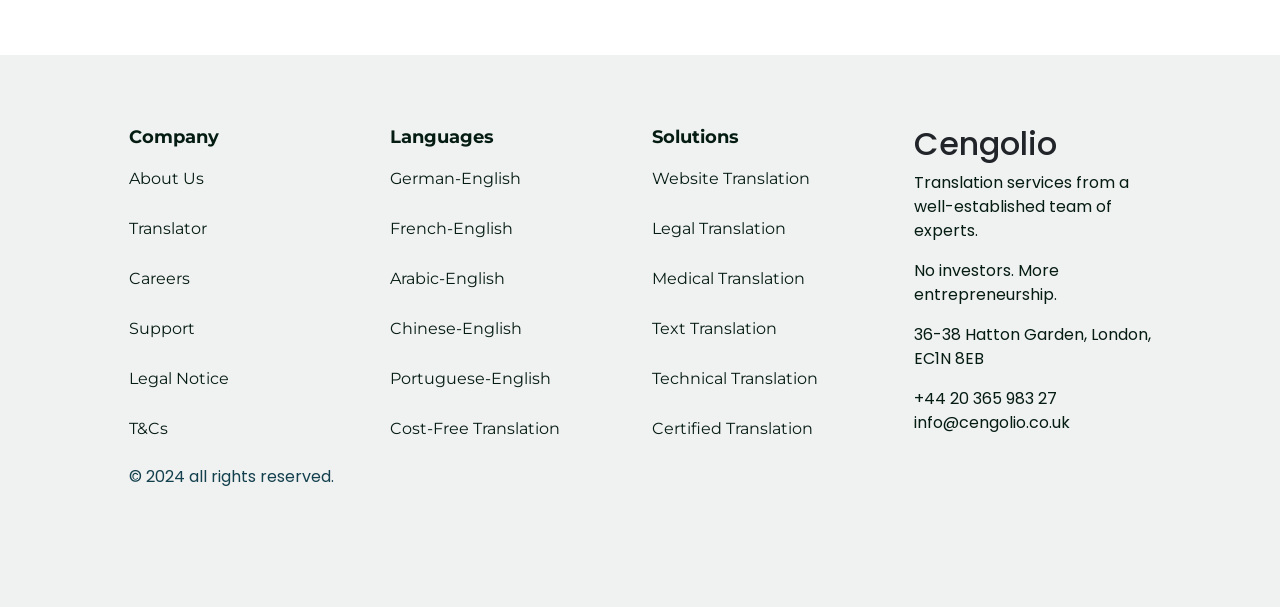Find the bounding box coordinates of the area that needs to be clicked in order to achieve the following instruction: "Learn about Website Translation". The coordinates should be specified as four float numbers between 0 and 1, i.e., [left, top, right, bottom].

[0.509, 0.278, 0.633, 0.31]